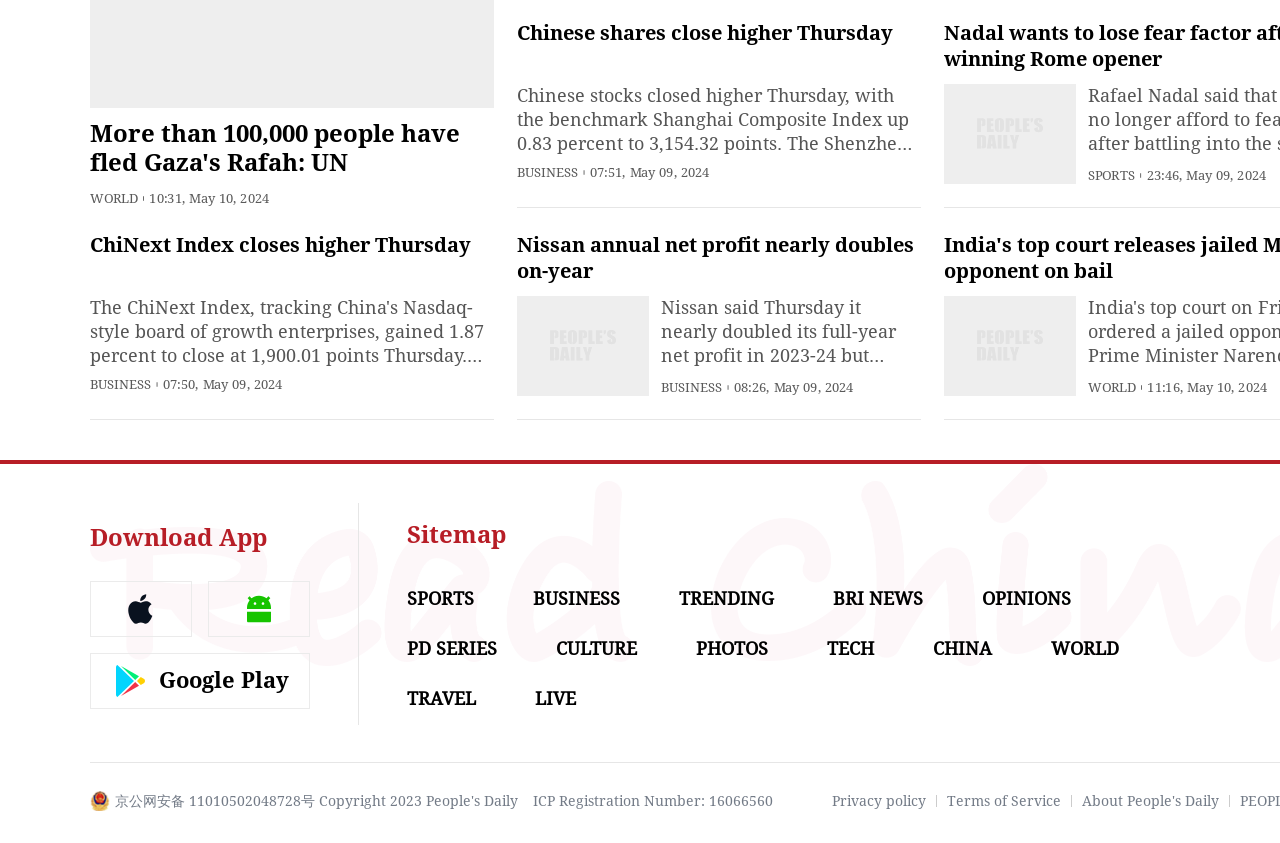Find and indicate the bounding box coordinates of the region you should select to follow the given instruction: "Read sports news".

[0.85, 0.199, 0.887, 0.216]